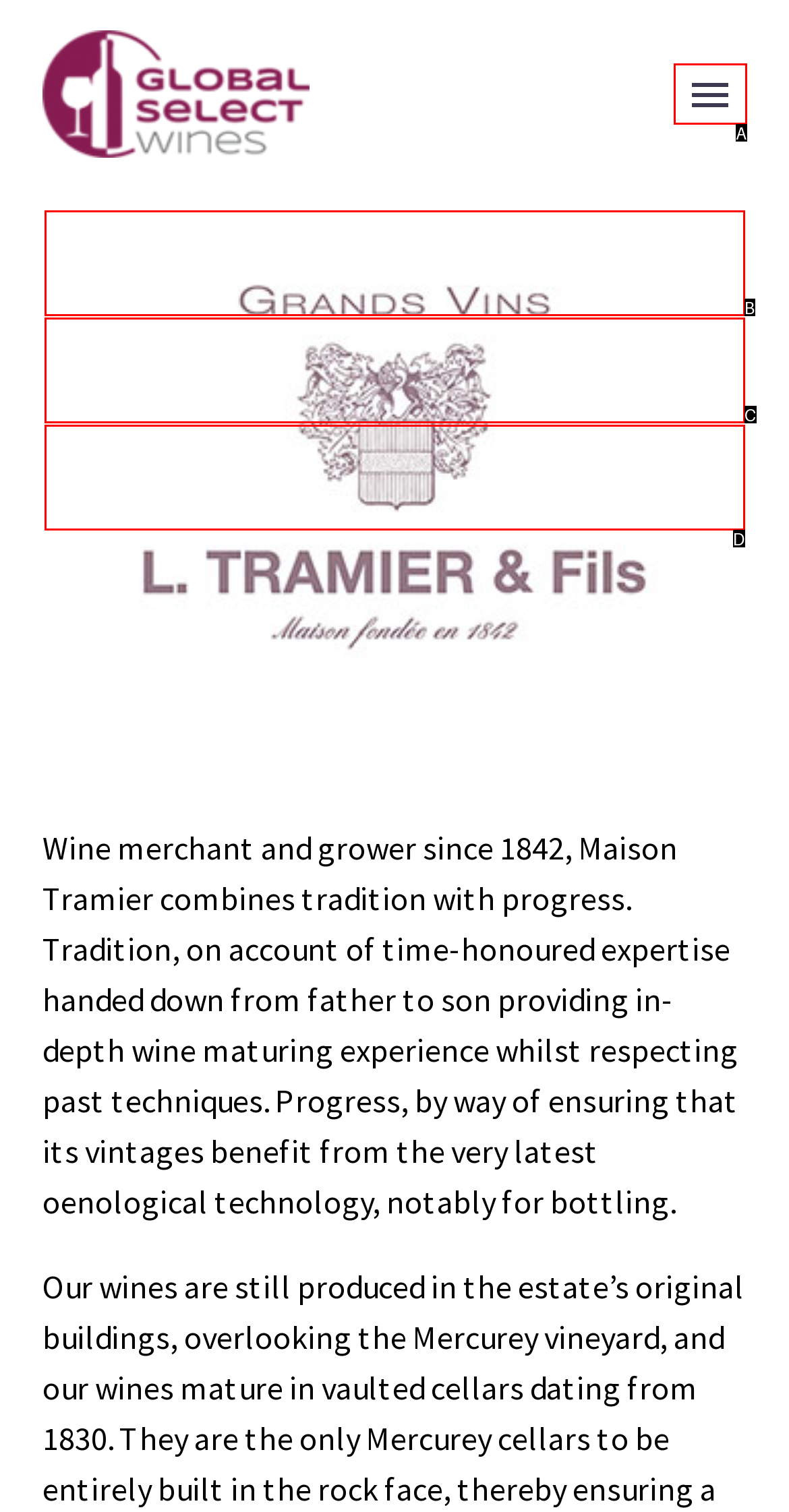Select the HTML element that fits the following description: alt="admin"
Provide the letter of the matching option.

None